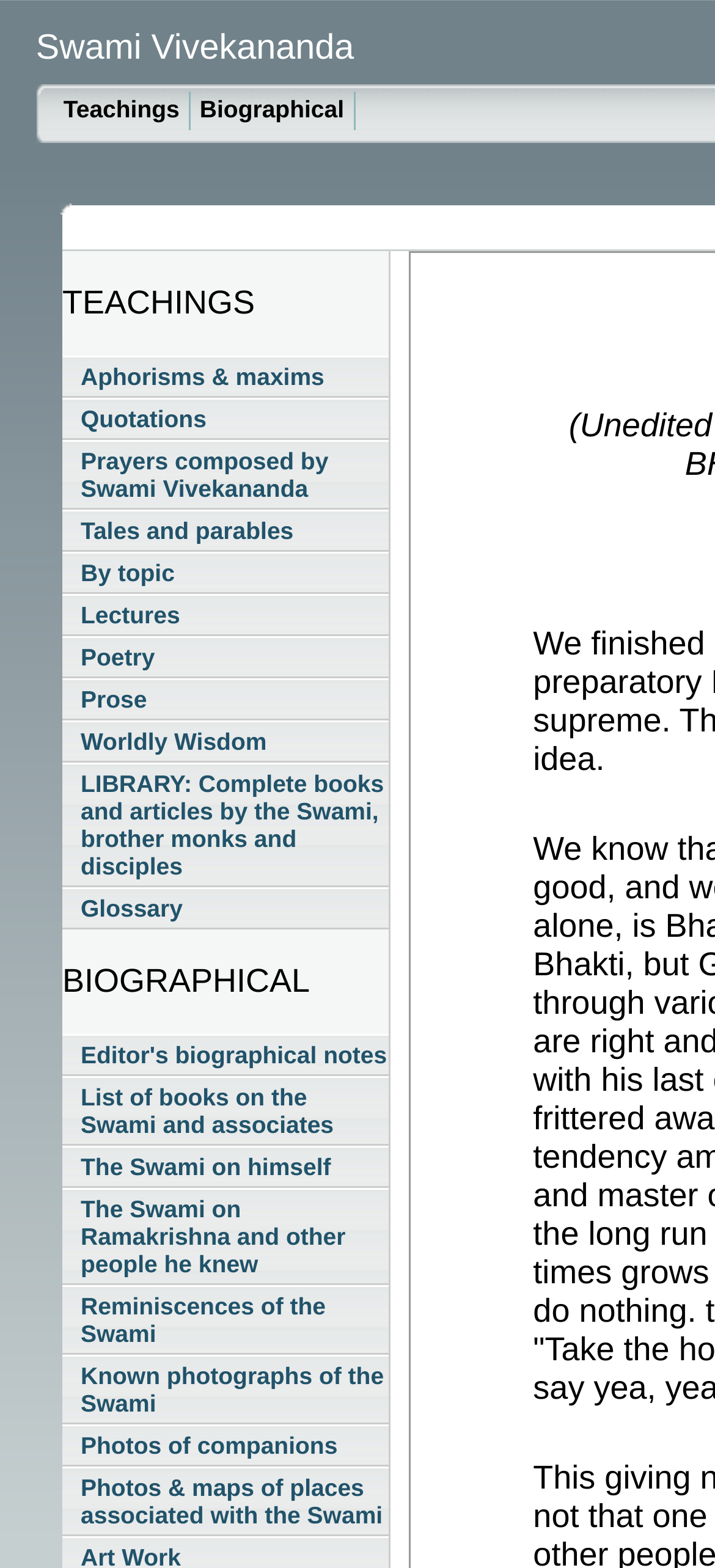Please identify the bounding box coordinates of the element that needs to be clicked to perform the following instruction: "Explore Known photographs of the Swami".

[0.087, 0.864, 0.544, 0.908]